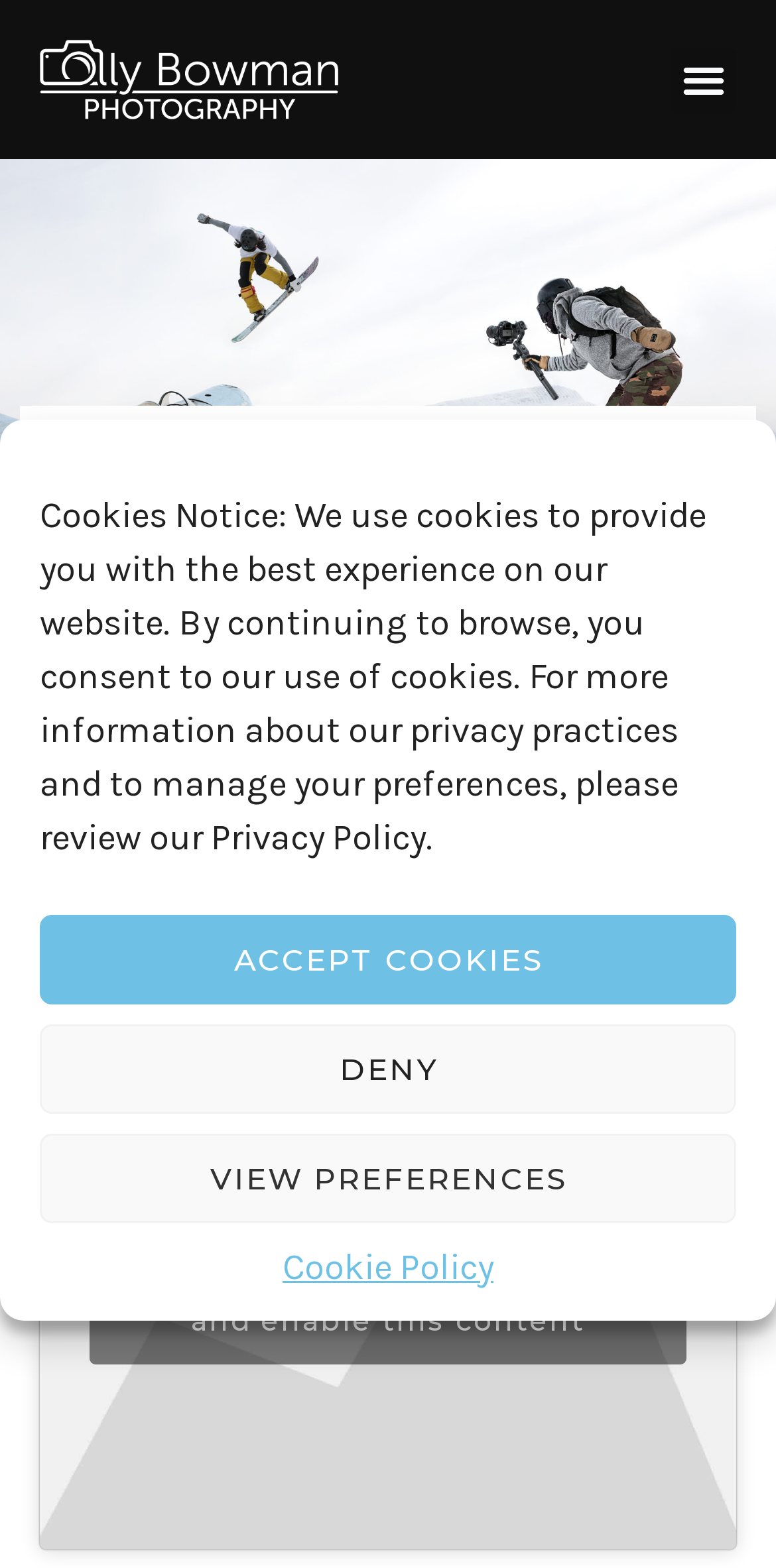What is the tone of the text about the Ronin S gimbal?
Using the information from the image, give a concise answer in one word or a short phrase.

Positive